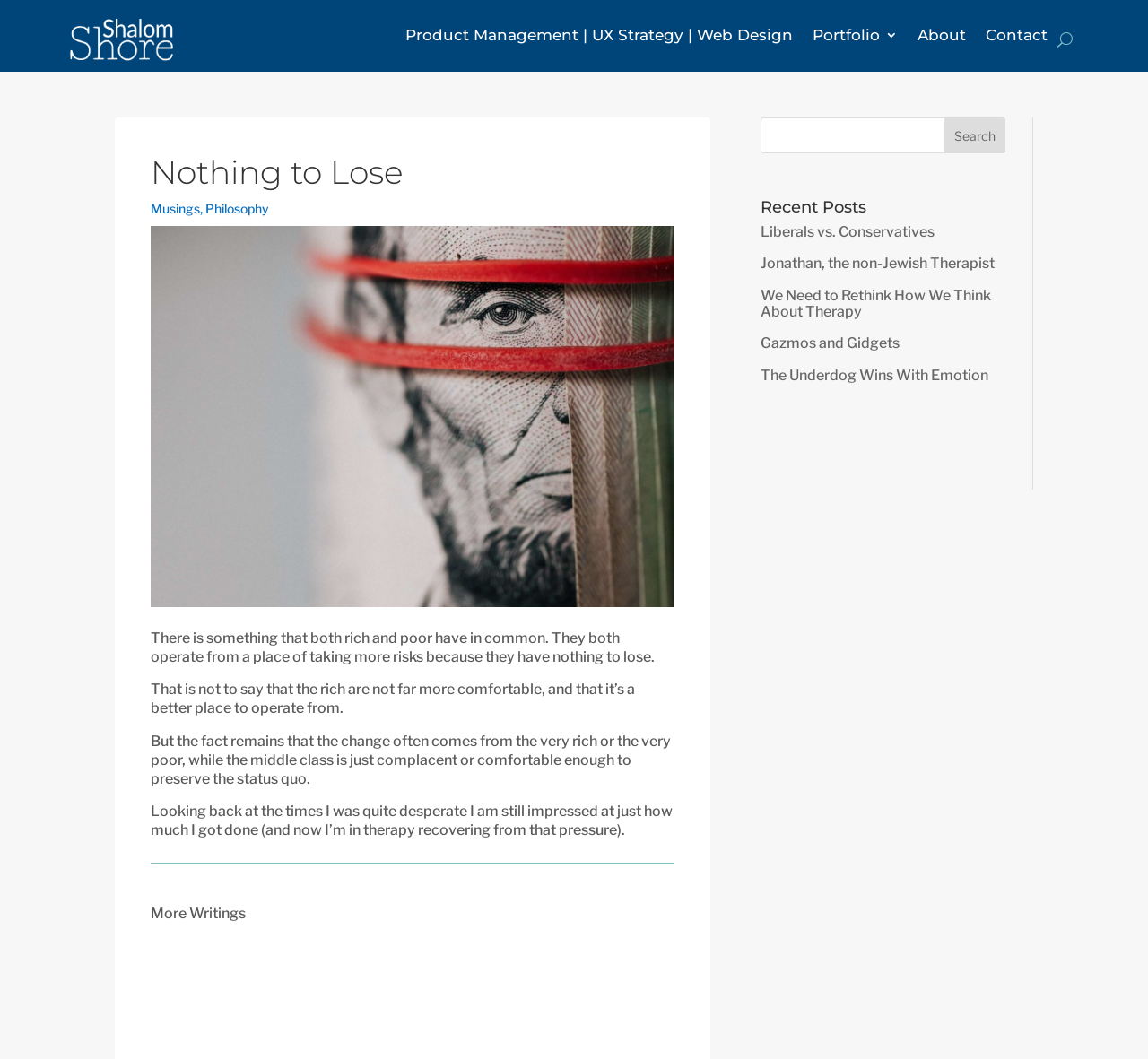What is the author's current status?
Refer to the image and give a detailed answer to the query.

The author mentions in the text 'Looking back at the times I was quite desperate I am still impressed at just how much I got done (and now I’m in therapy recovering from that pressure).' This indicates that the author is currently in therapy.